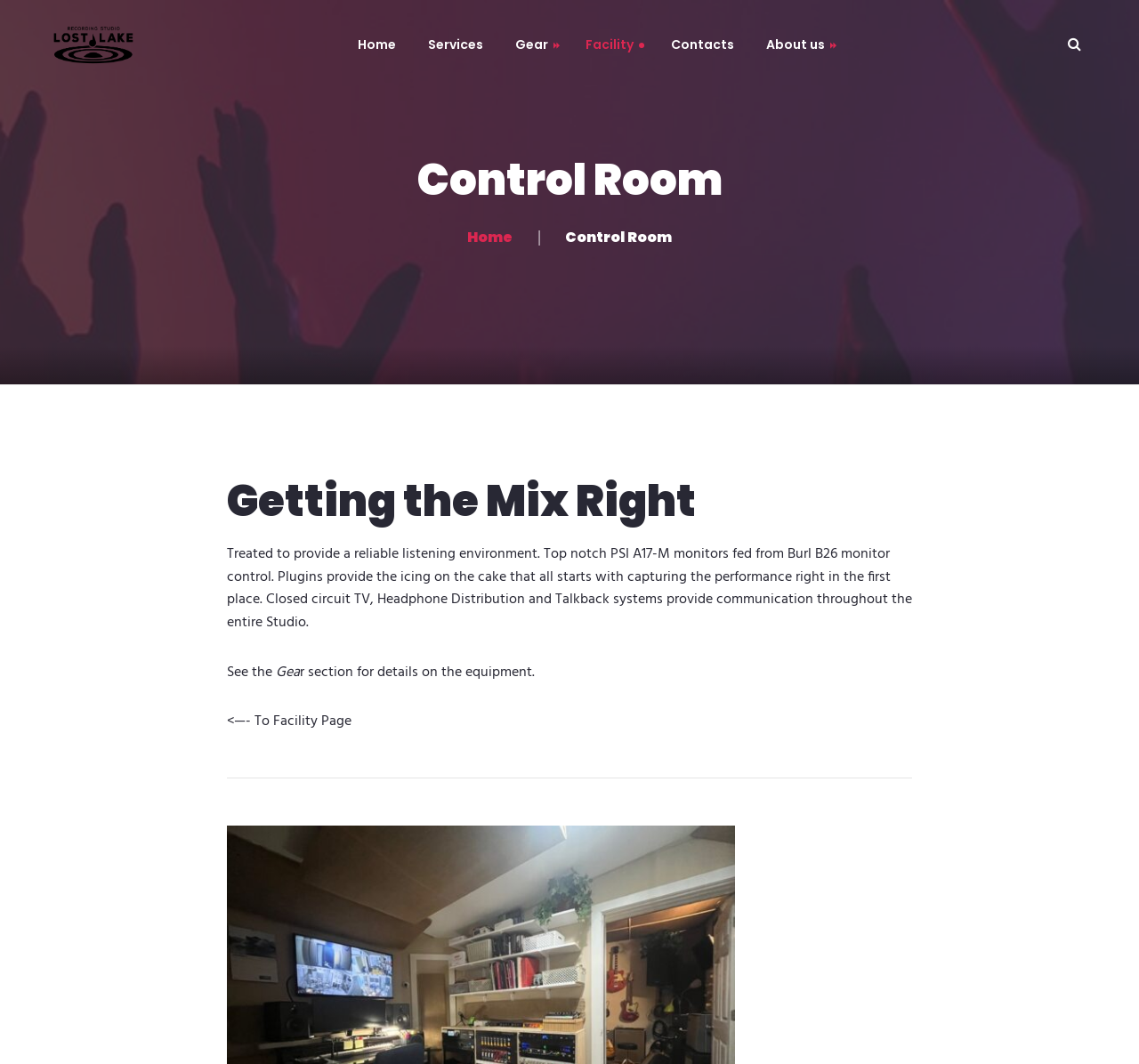Please answer the following question using a single word or phrase: 
What is the purpose of the Control Room?

Getting the mix right